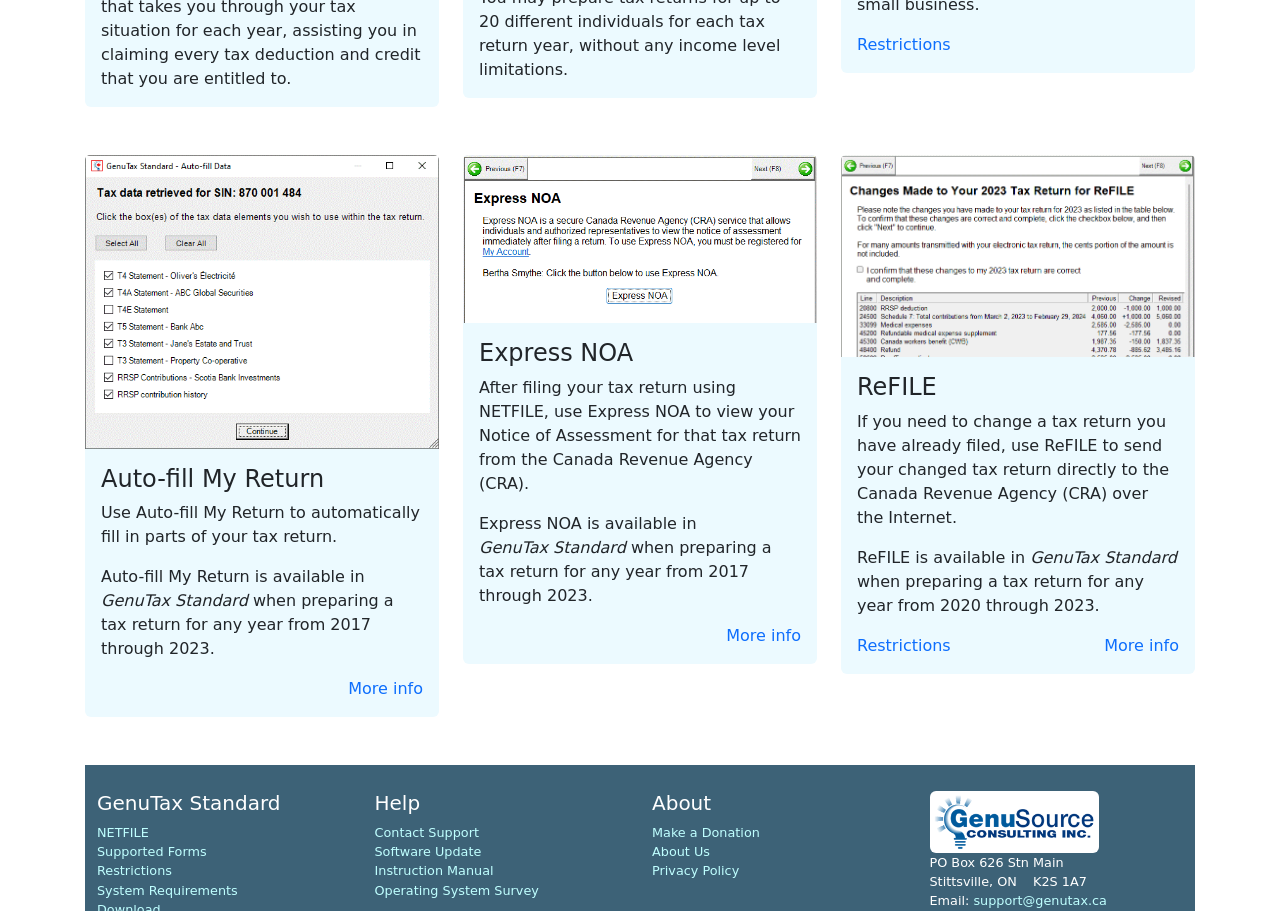Please determine the bounding box coordinates of the area that needs to be clicked to complete this task: 'Contact Support'. The coordinates must be four float numbers between 0 and 1, formatted as [left, top, right, bottom].

[0.293, 0.906, 0.374, 0.922]